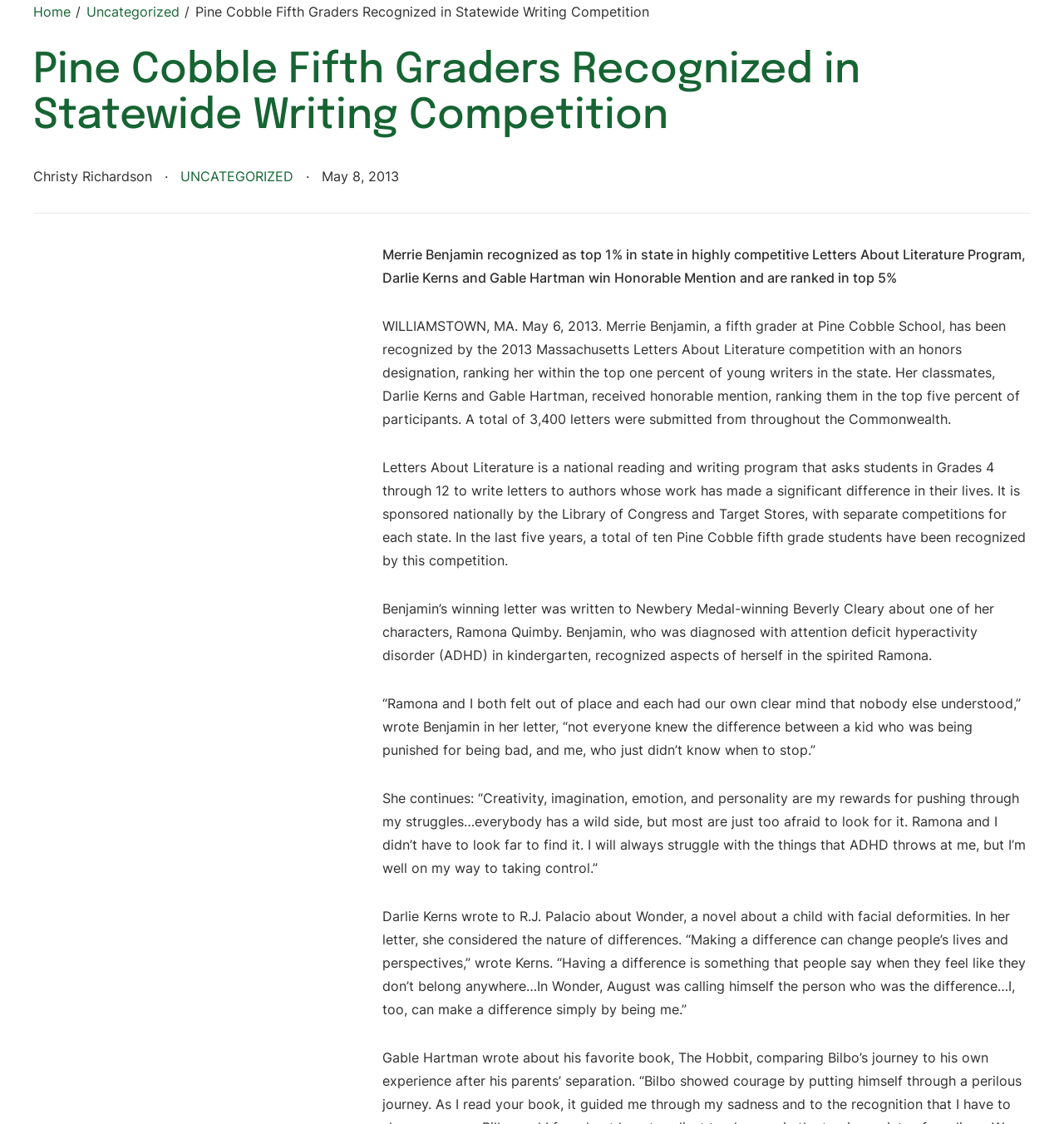What is the name of the author that Darlie Kerns wrote to?
Please respond to the question with as much detail as possible.

I found the answer by reading the article and finding the sentence 'Darlie Kerns wrote to R.J. Palacio about Wonder, a novel about a child with facial deformities...' which mentions the name of the author.